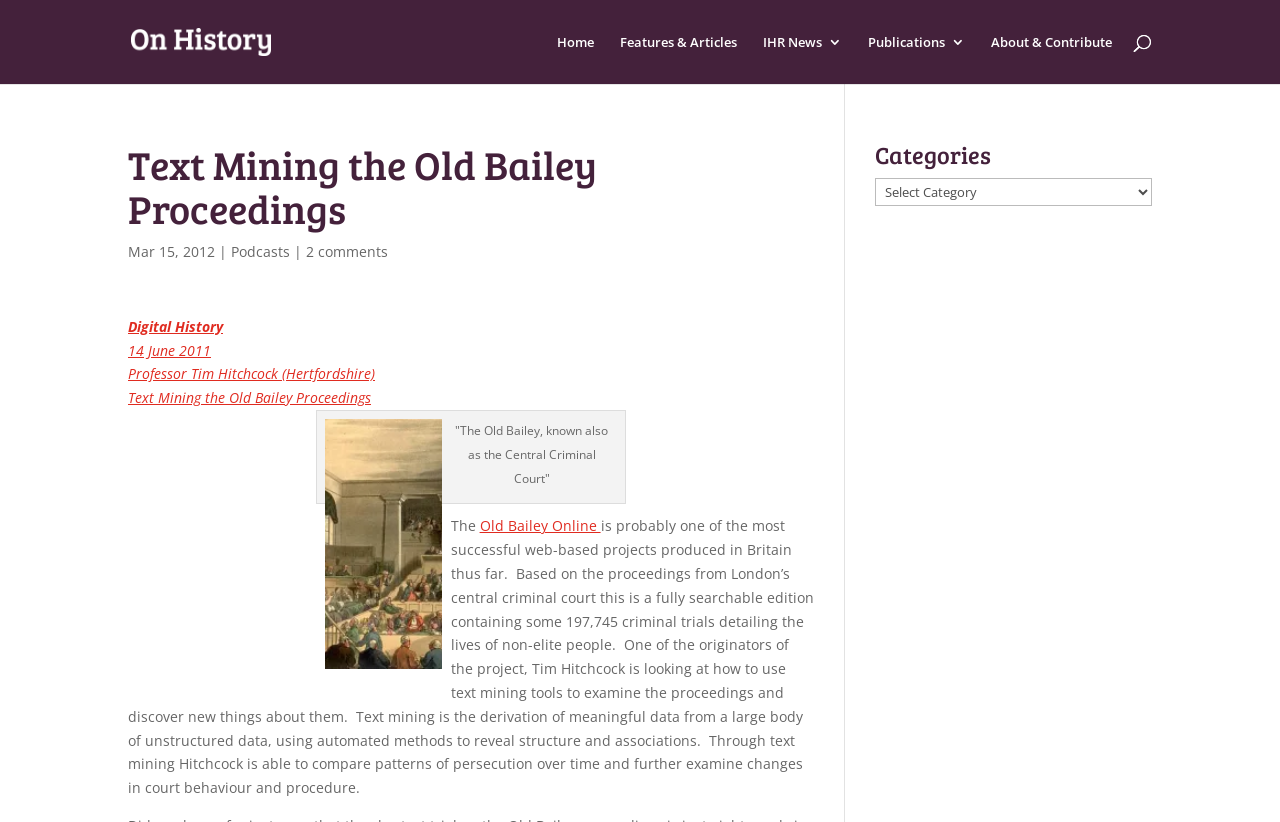Provide your answer to the question using just one word or phrase: What is the name of the project discussed in the article?

Old Bailey Online